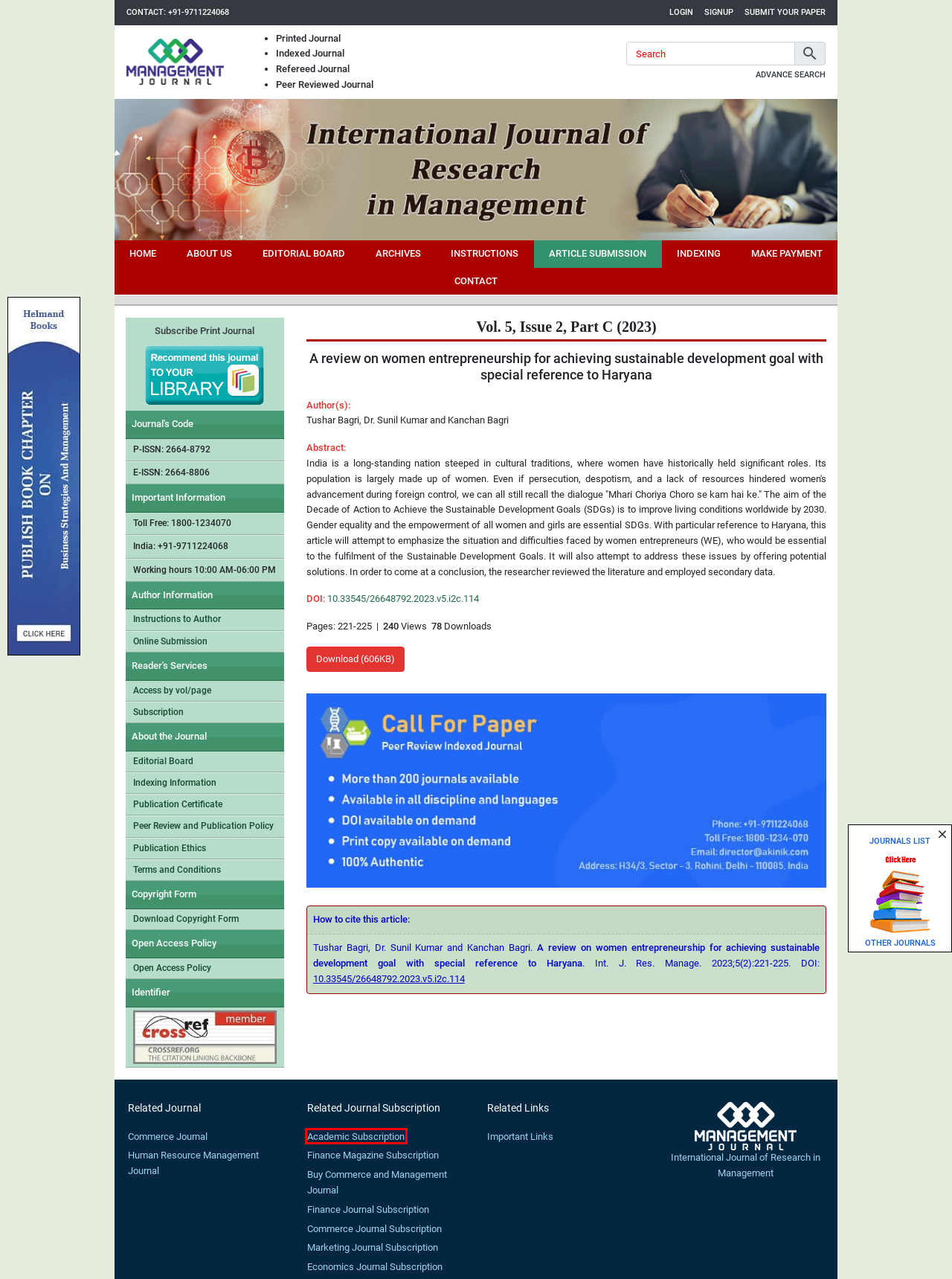Examine the screenshot of a webpage featuring a red bounding box and identify the best matching webpage description for the new page that results from clicking the element within the box. Here are the options:
A. Academic Subscription | Academic Journals Subscription : AkiNik Publications
B. Finance Journal Subscription : AkiNik Publications
C. Manuscript Submission
D. crossref.org : : Title List
E. Finance Magazine Subscription | Finance Journal Subscription | Subscription of Finance Journal
F. Publication Certificate
G. Login
H. Advances in Business Strategies and Management | Helmand Books

A